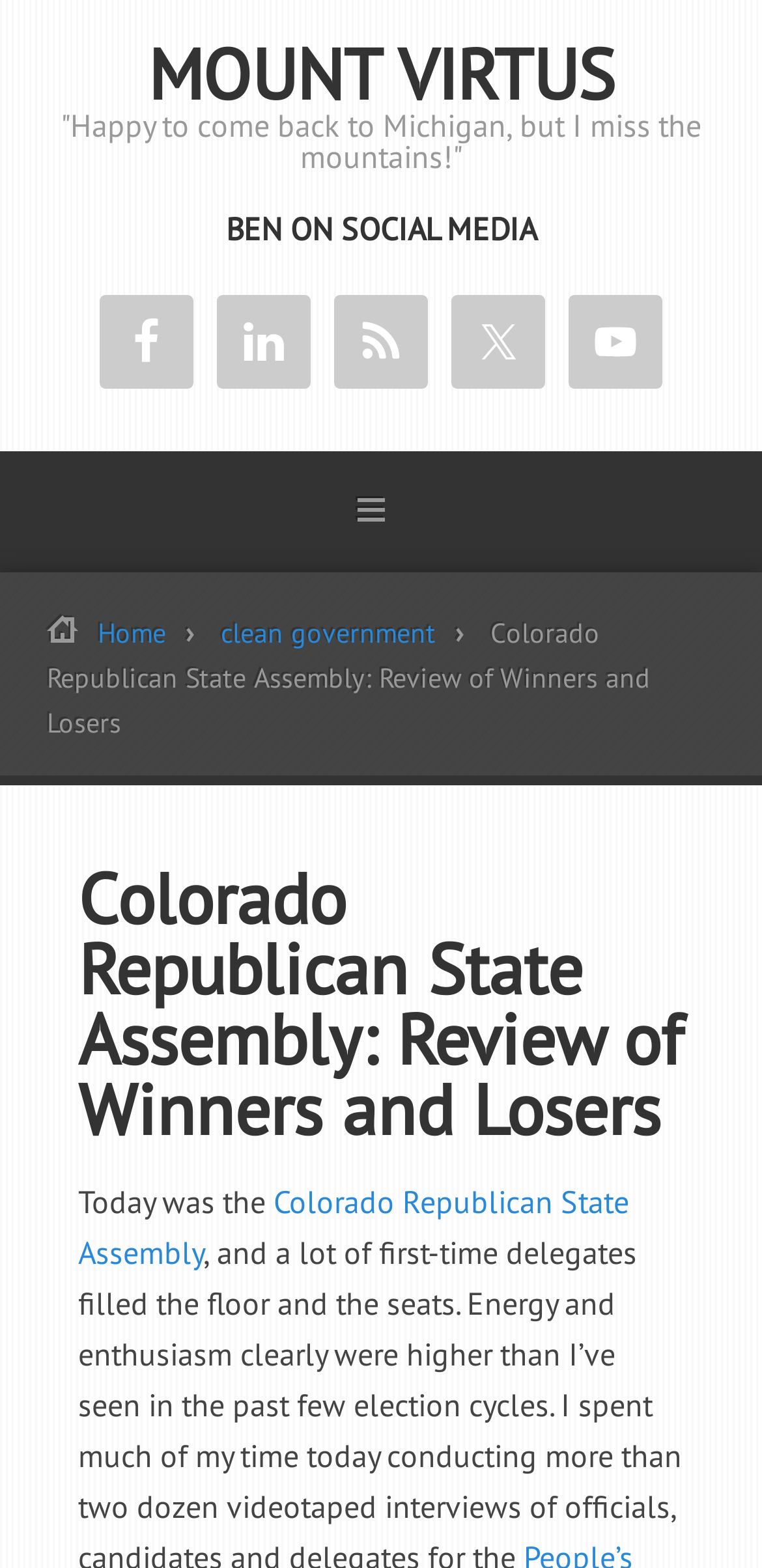Pinpoint the bounding box coordinates of the clickable element to carry out the following instruction: "Contact us."

None